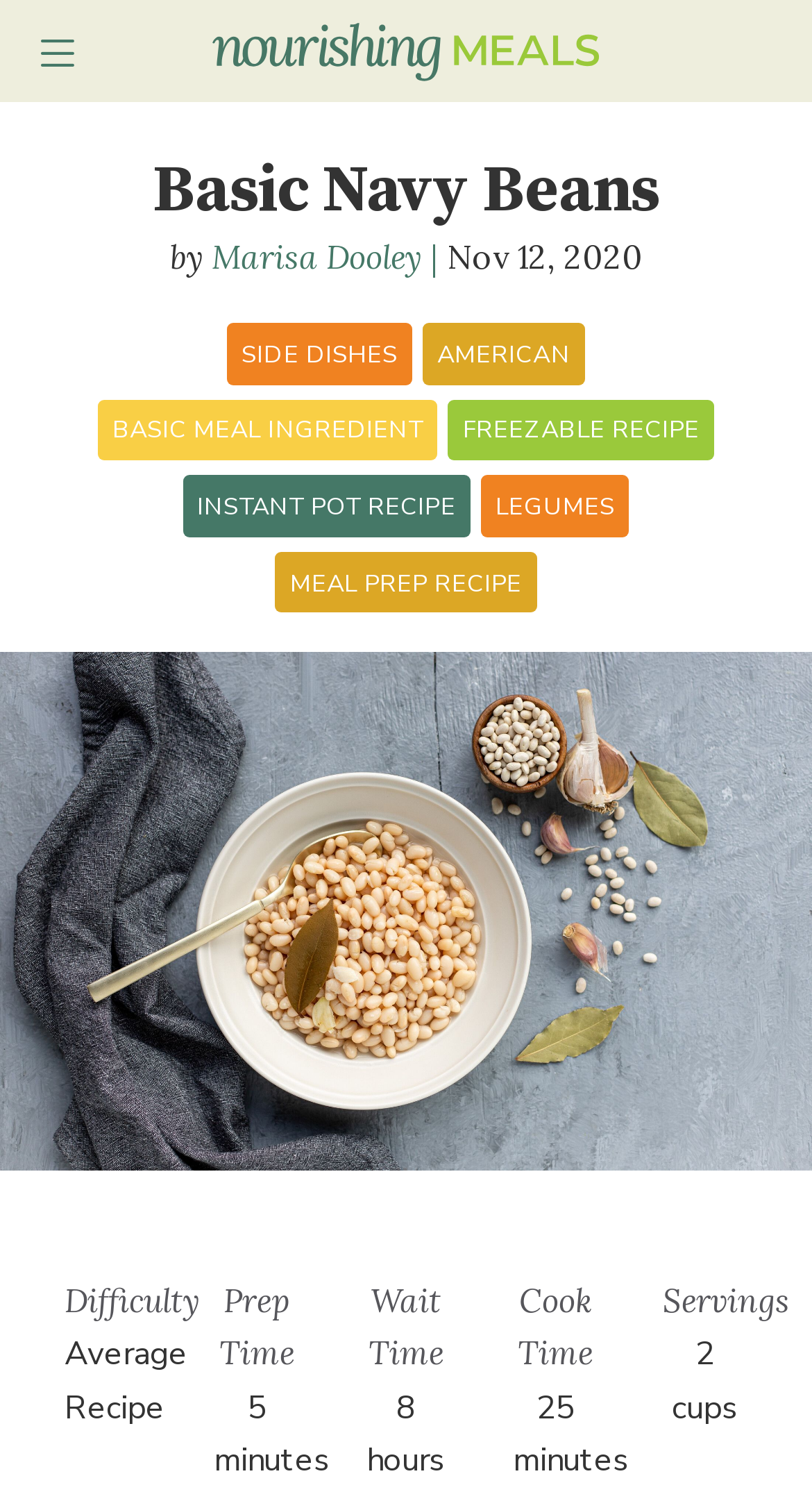Determine the bounding box coordinates of the clickable element to achieve the following action: 'Explore the BENEFITS of navy beans'. Provide the coordinates as four float values between 0 and 1, formatted as [left, top, right, bottom].

[0.358, 0.382, 0.637, 0.436]